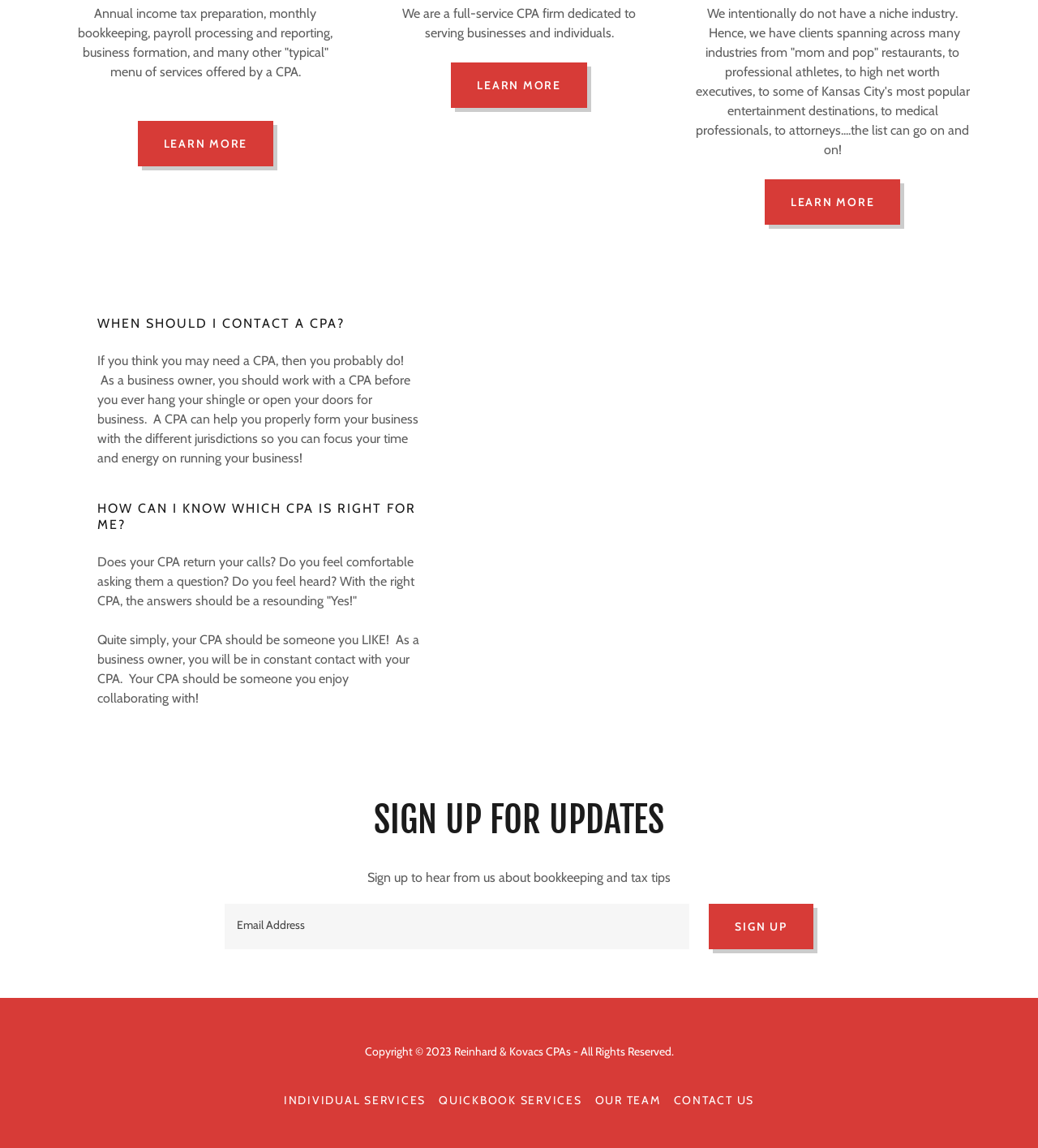Identify the bounding box of the UI element that matches this description: "Our Team".

[0.567, 0.946, 0.643, 0.97]